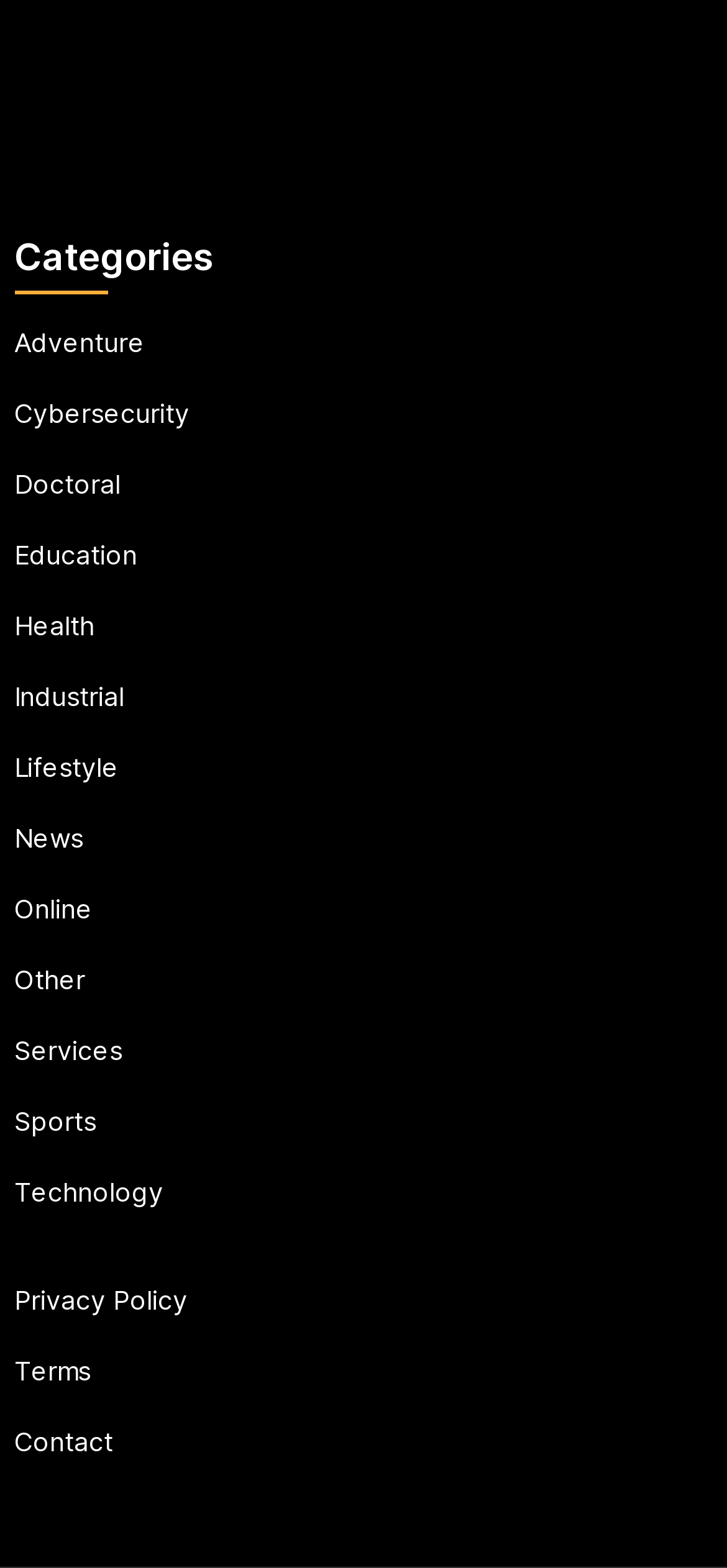Given the description Newsletter, predict the bounding box coordinates of the UI element. Ensure the coordinates are in the format (top-left x, top-left y, bottom-right x, bottom-right y) and all values are between 0 and 1.

None